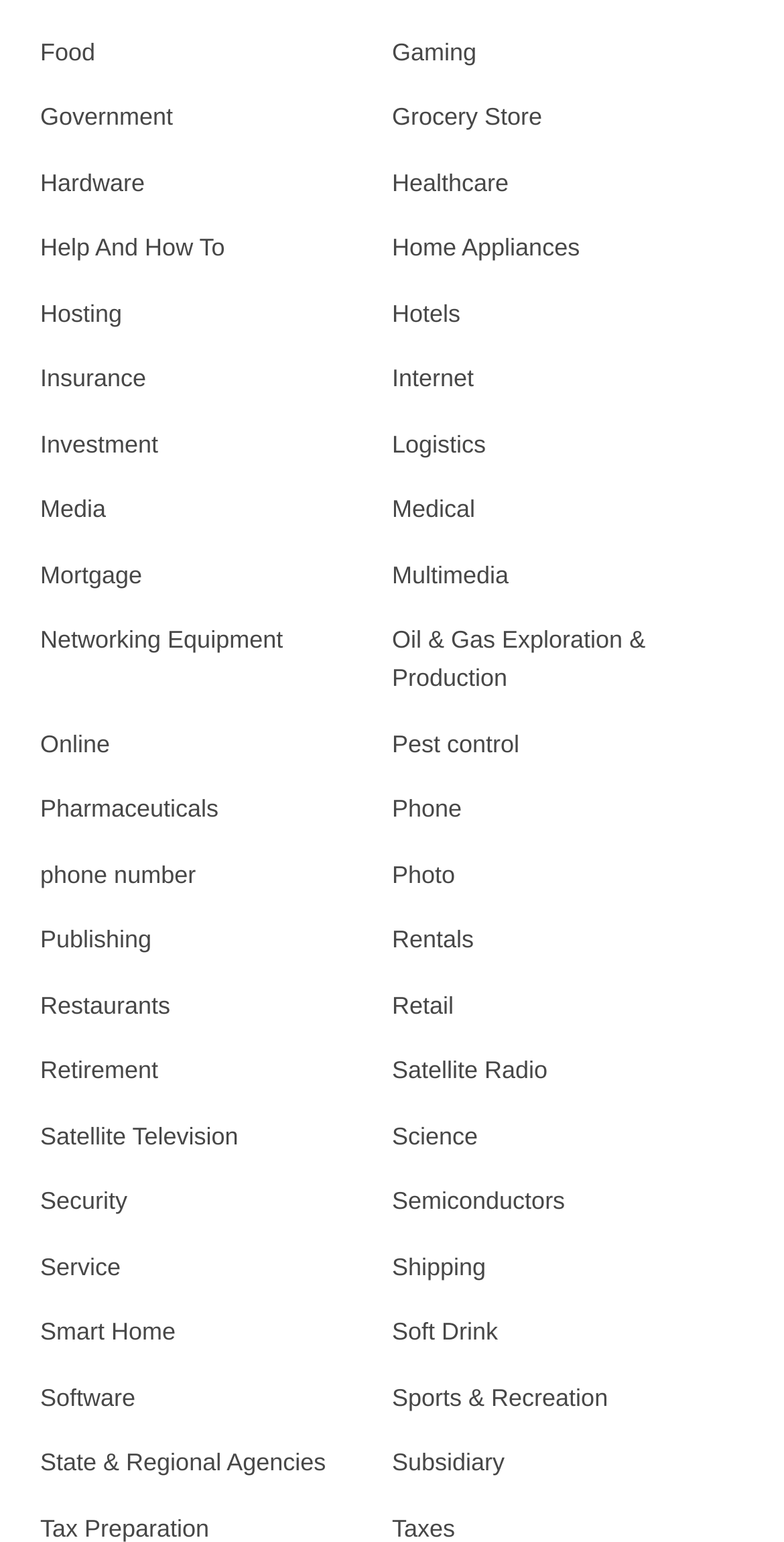Identify the bounding box coordinates of the area you need to click to perform the following instruction: "Click the hamburger icon".

None